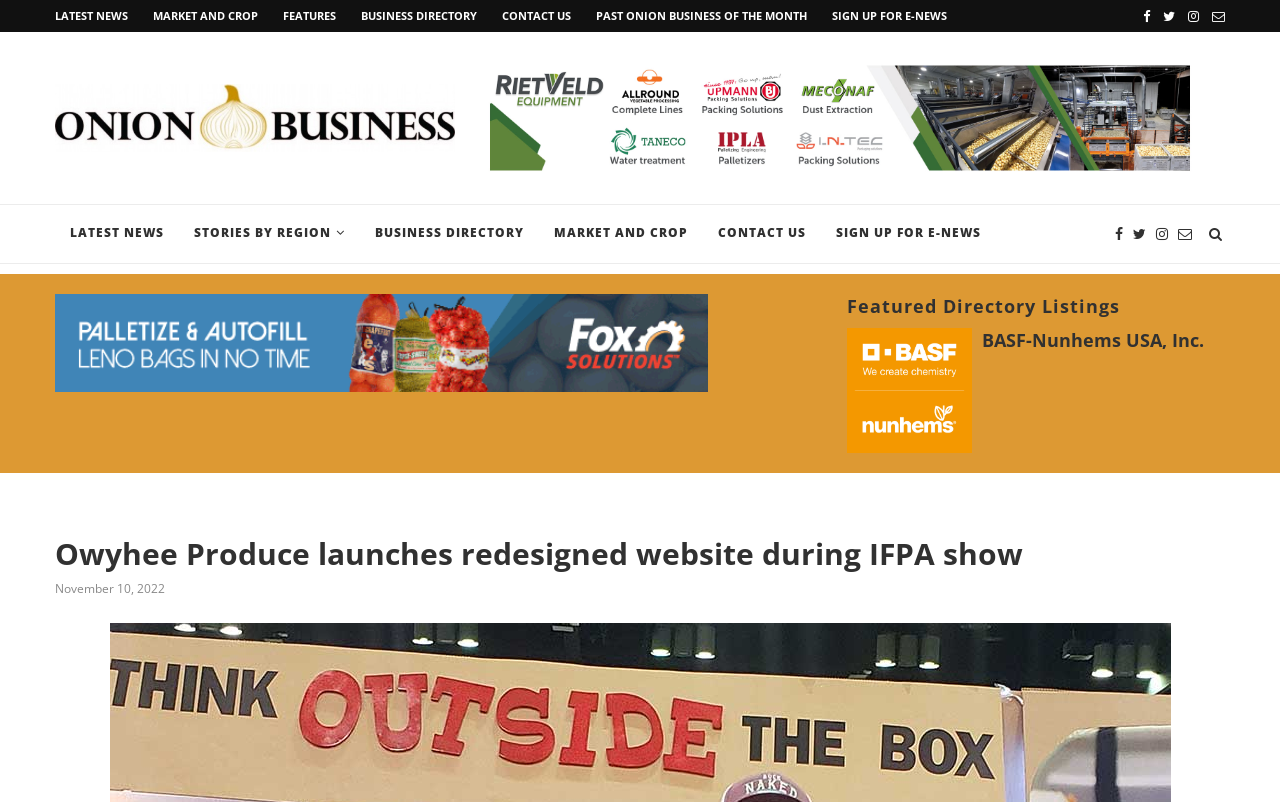How many social media links are present?
Use the image to answer the question with a single word or phrase.

4